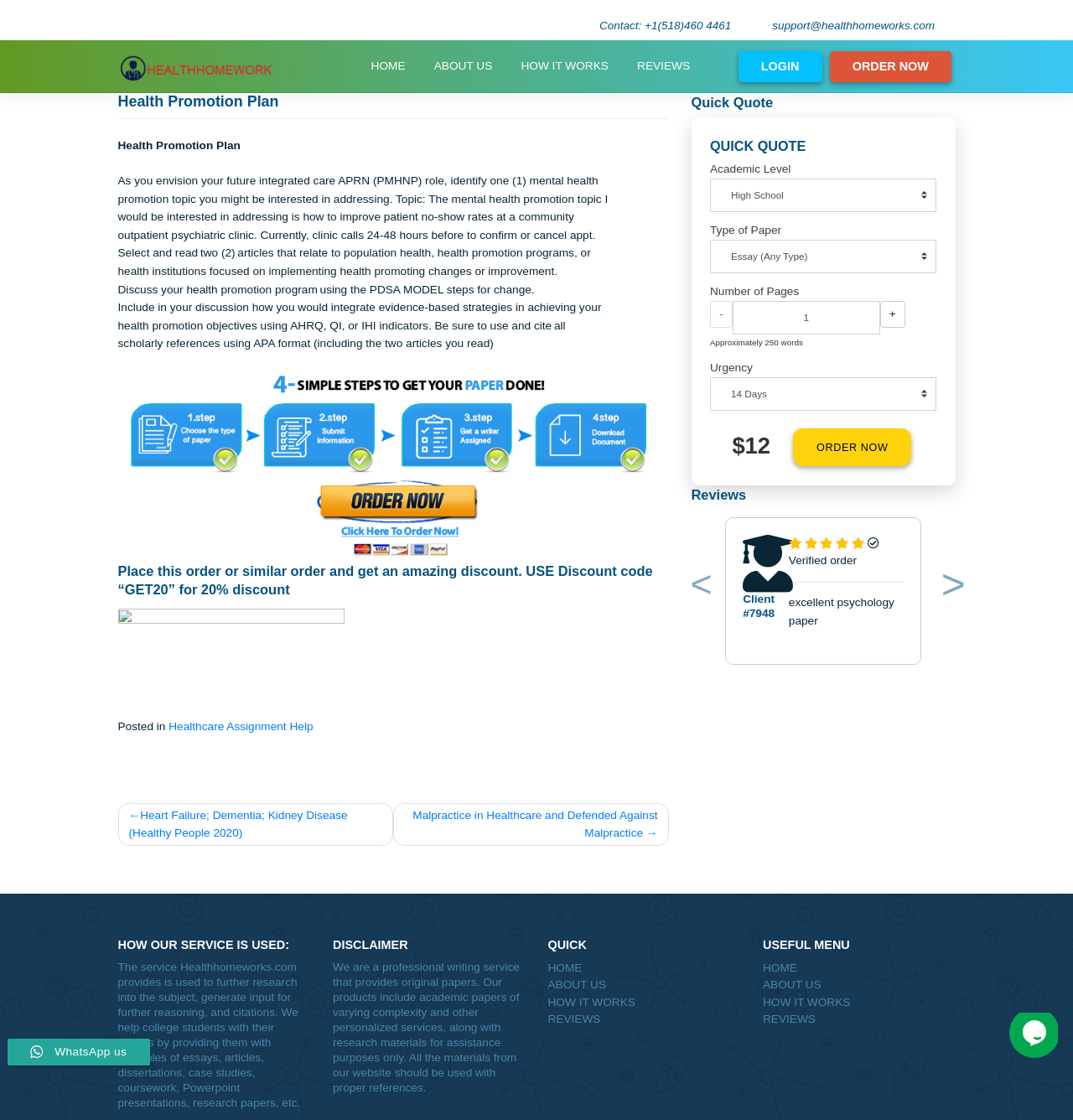What is the rating of the client review?
Answer the question with as much detail as possible.

The rating of the client review is mentioned in the StaticText element with the text 'excellent psychology paper'. This element is located within the 'Reviews' section of the webpage, which is located at the bottom of the page.